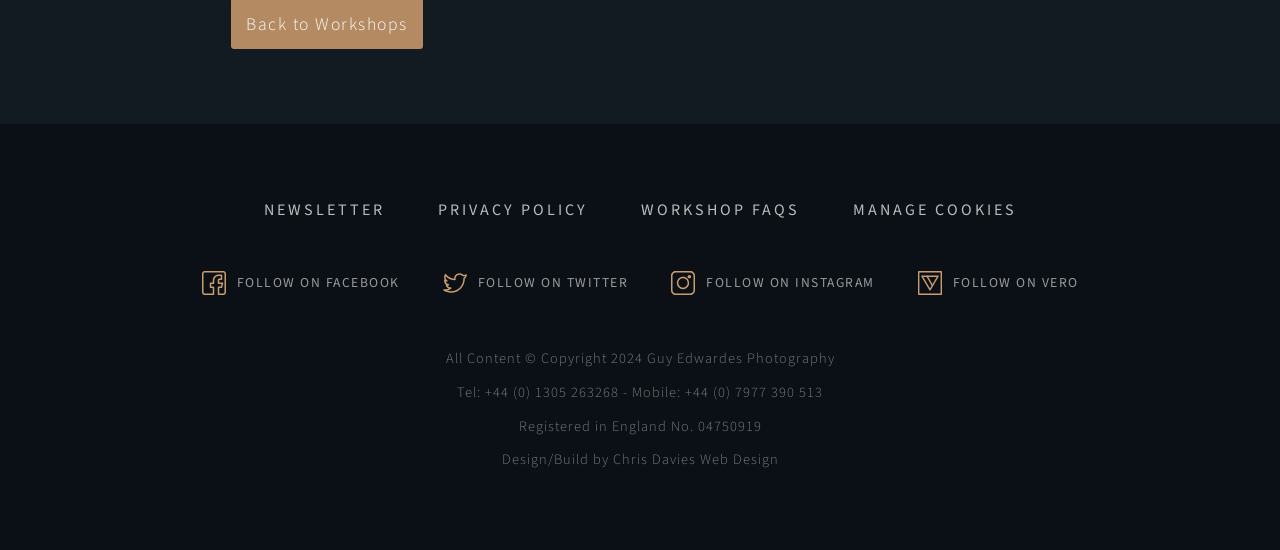Using details from the image, please answer the following question comprehensively:
What is the phone number?

The phone number can be found in the StaticText element 'Tel: +44 (0) 1305 263268 - Mobile: +44 (0) 7977 390 513' which is located at the bottom of the webpage.